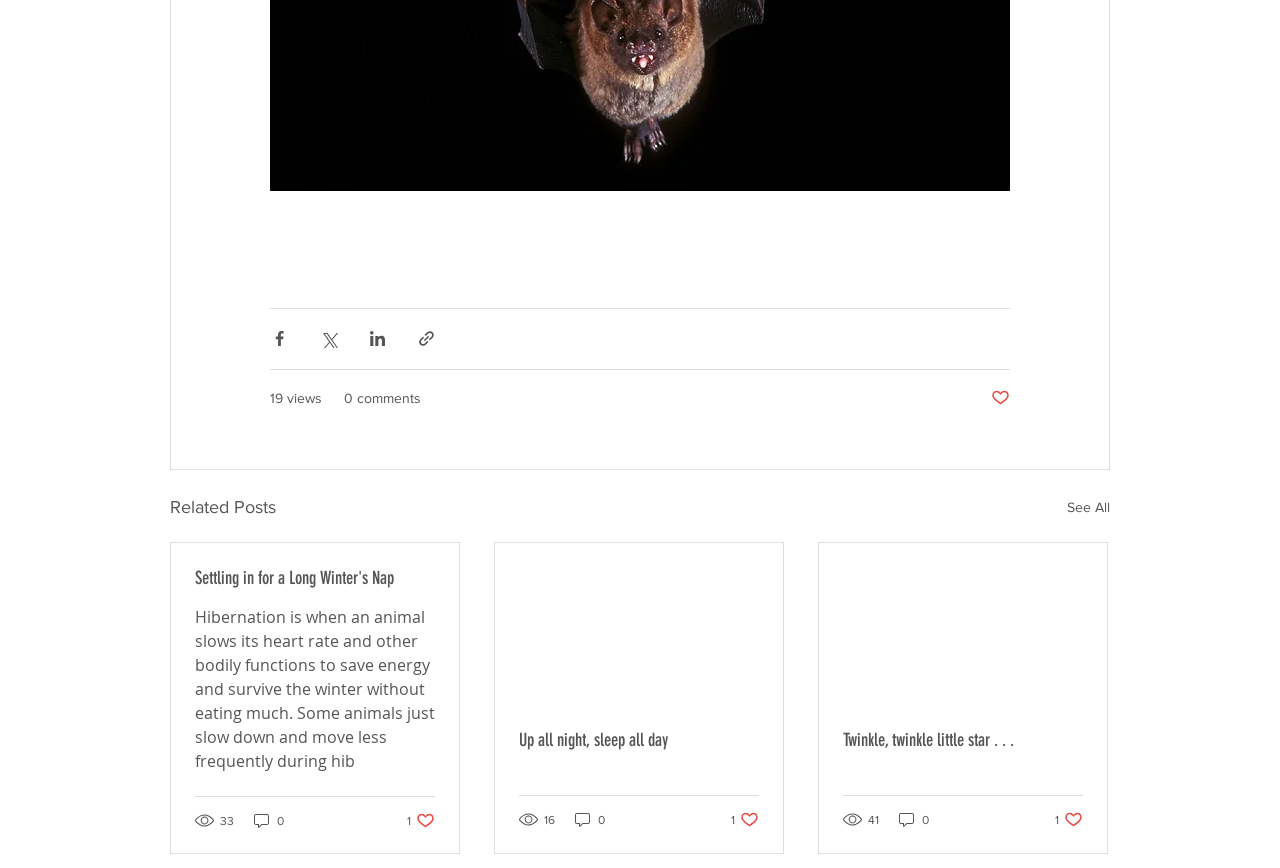Provide a short answer using a single word or phrase for the following question: 
How many views does the first related post have?

33 views